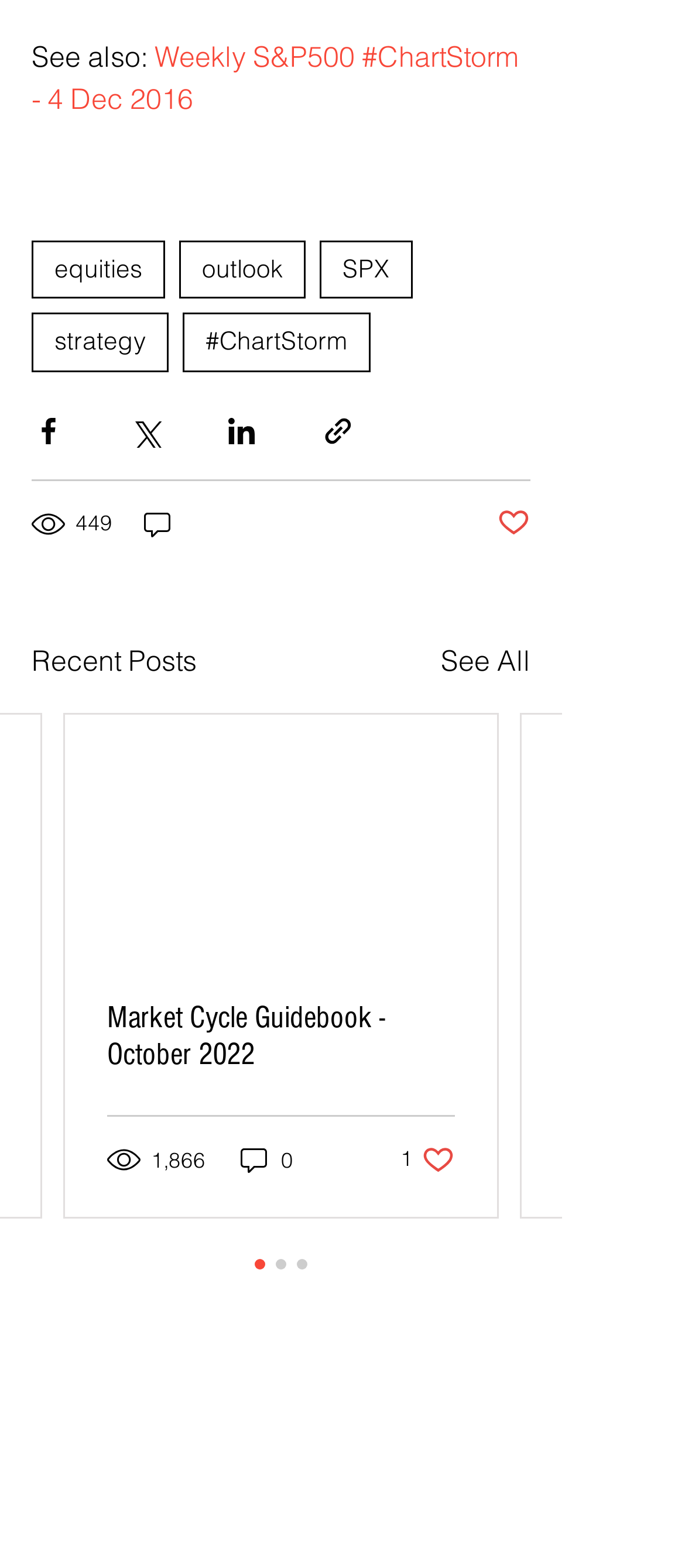Give a one-word or phrase response to the following question: How many comments does the second article have?

0 comments